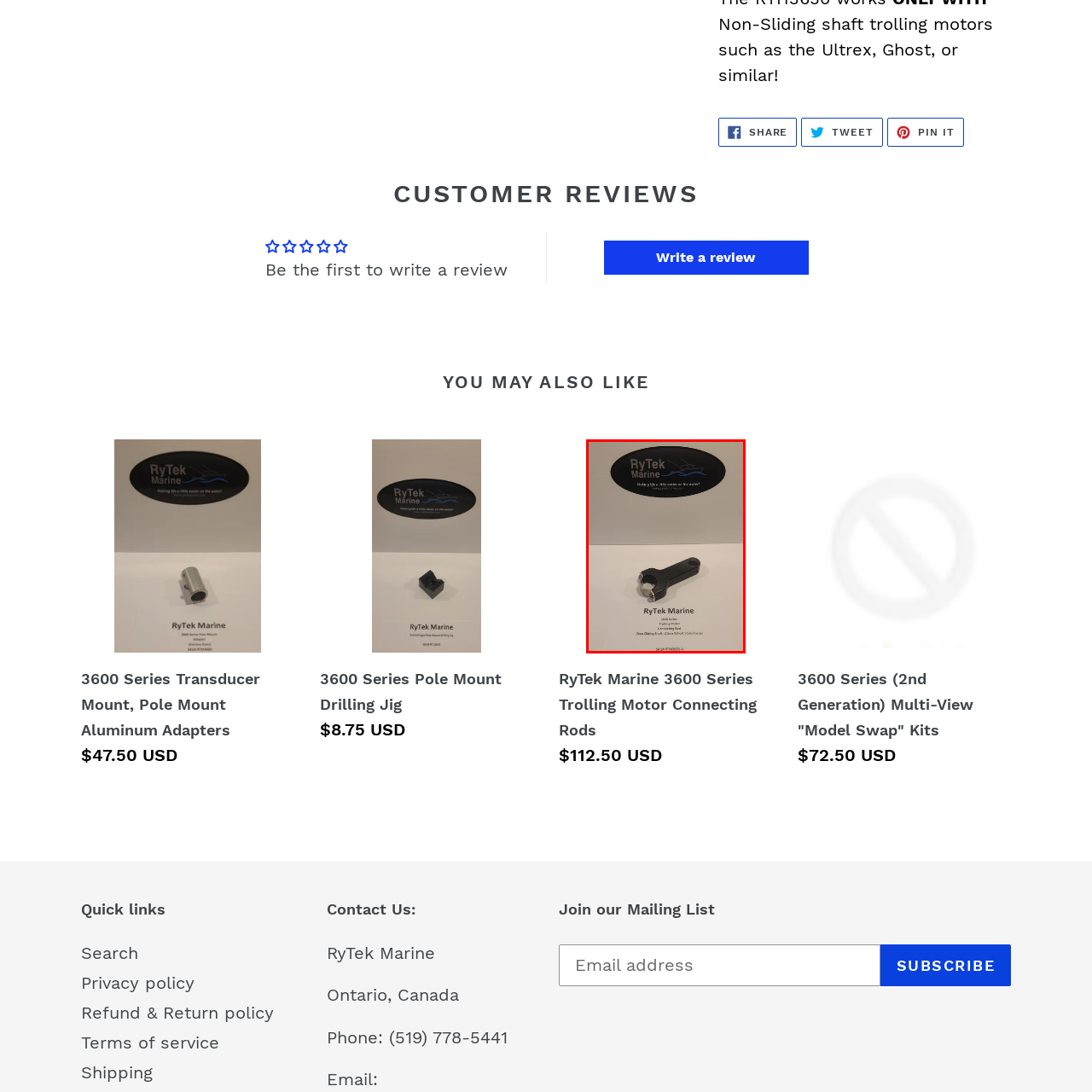Direct your attention to the segment of the image enclosed by the red boundary and answer the ensuing question in detail: What is the color of the connecting rod's finish?

The caption describes the connecting rod as having a sleek black finish, which suggests a high-quality and durable construction.